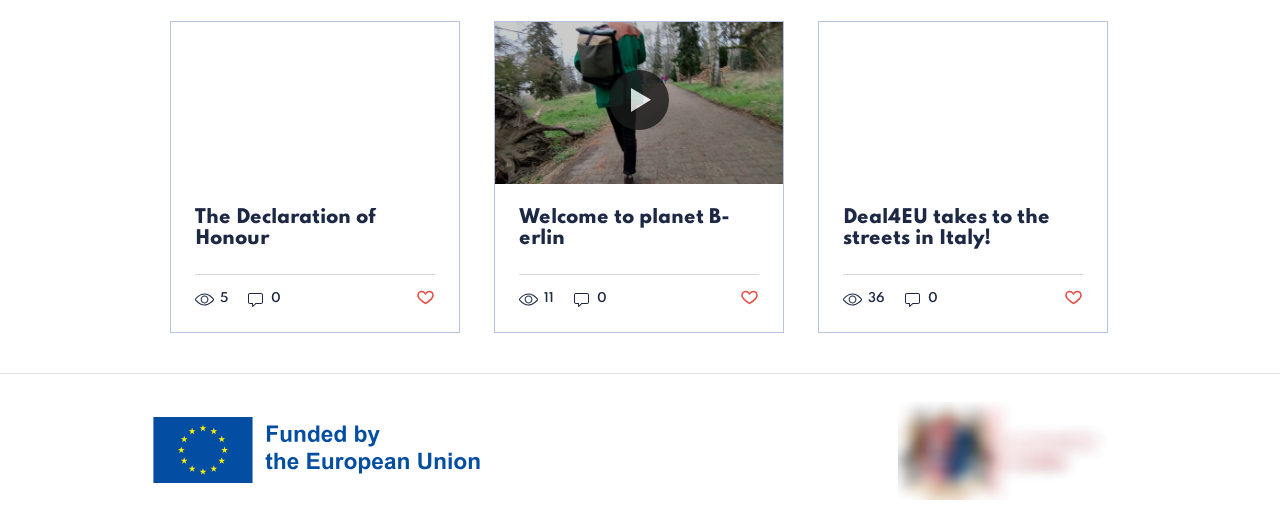Please find the bounding box coordinates for the clickable element needed to perform this instruction: "View the post with 5 views".

[0.152, 0.547, 0.18, 0.583]